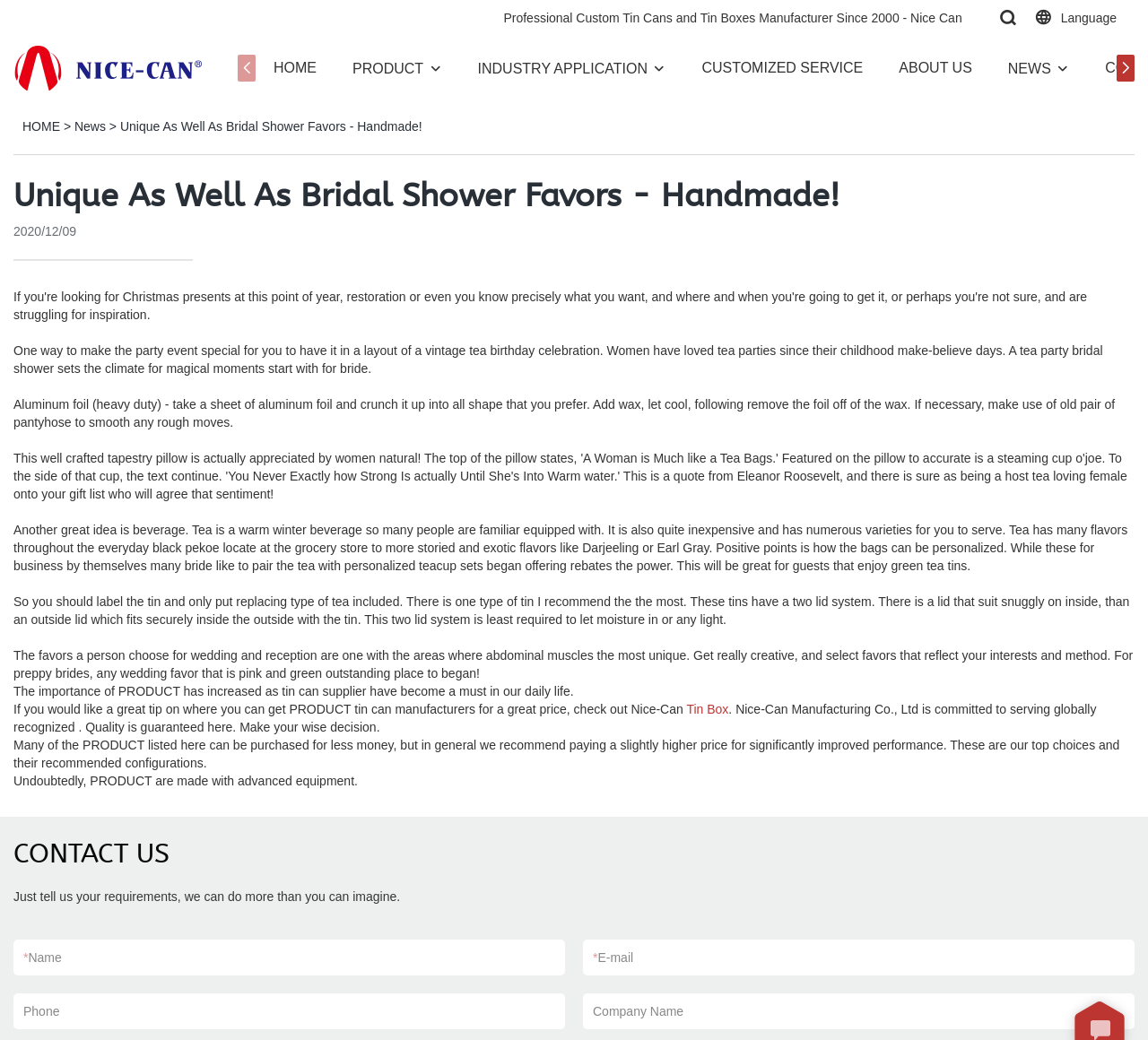Show the bounding box coordinates of the region that should be clicked to follow the instruction: "Click the 'PRODUCT' link."

[0.307, 0.055, 0.369, 0.077]